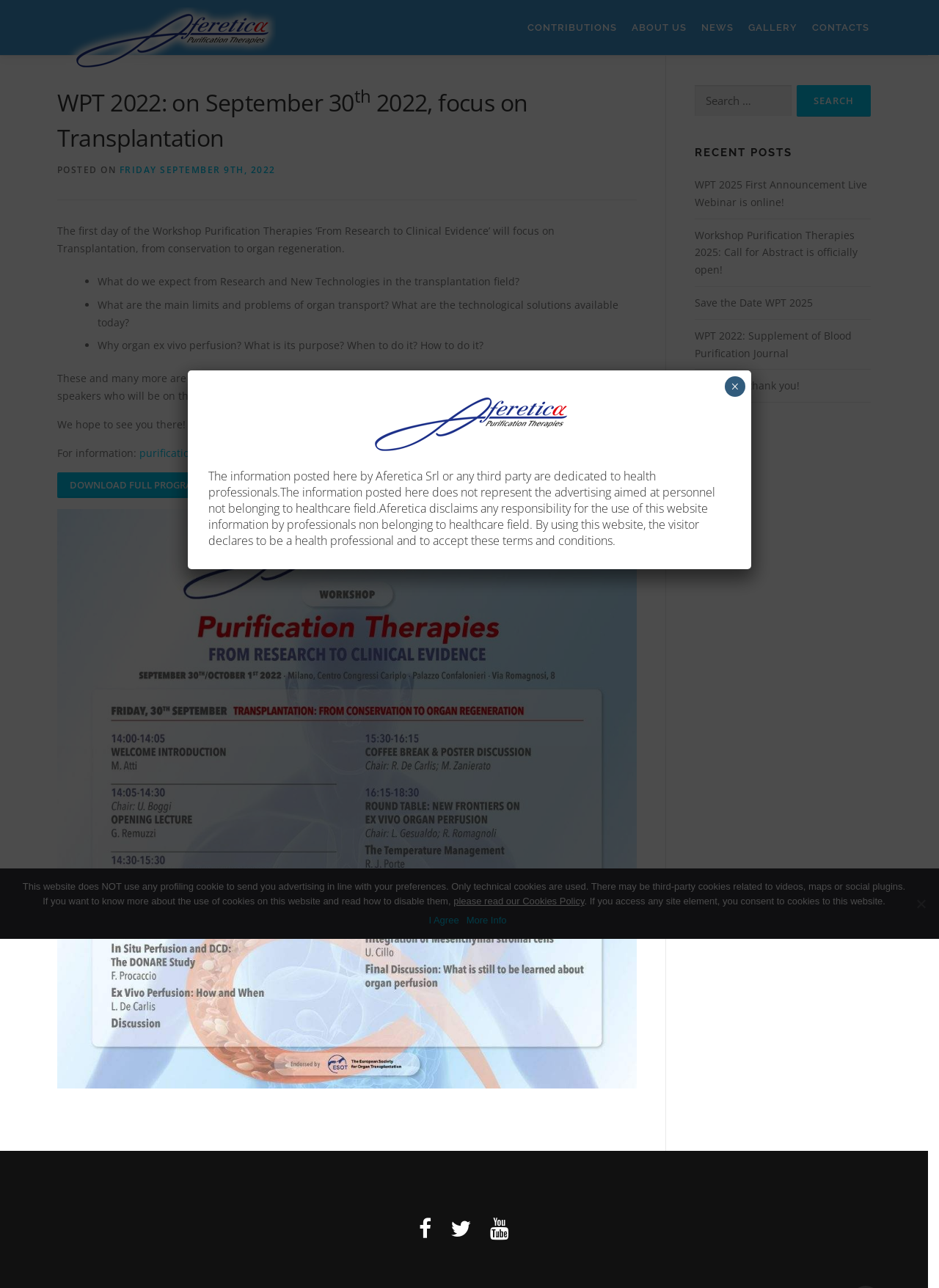Locate the bounding box coordinates of the element that needs to be clicked to carry out the instruction: "Click on the link to view the poster ED 2022". The coordinates should be given as four float numbers ranging from 0 to 1, i.e., [left, top, right, bottom].

[0.555, 0.043, 0.684, 0.067]